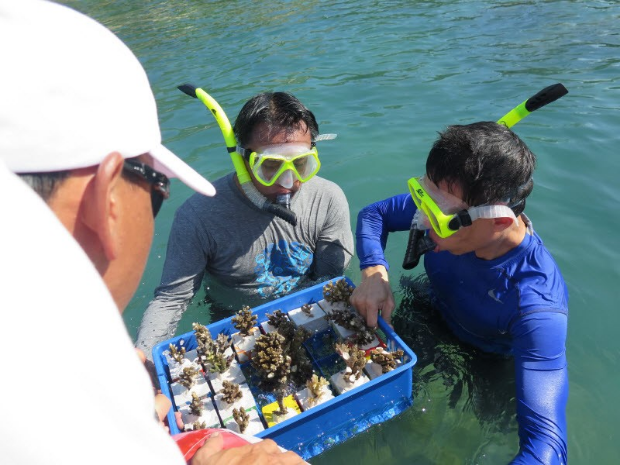Provide a comprehensive description of the image.

In the serene waters off the coast, members of Banyan Tree Samui's Corporate Social Responsibility (CSR) team are engaged in a vital marine conservation effort. Equipped with snorkeling gear, they are carefully re-attaching coral fragments to a display tray, which are intended to be relocated into the resort's private coral reef. This hands-on approach not only promotes biodiversity but also helps to restore the fragile marine ecosystem. The image captures the team's dedication to environmental stewardship, showcasing their commitment to sustainable practices while surrounded by the vibrant, crystalline waters of the Gulf of Thailand.